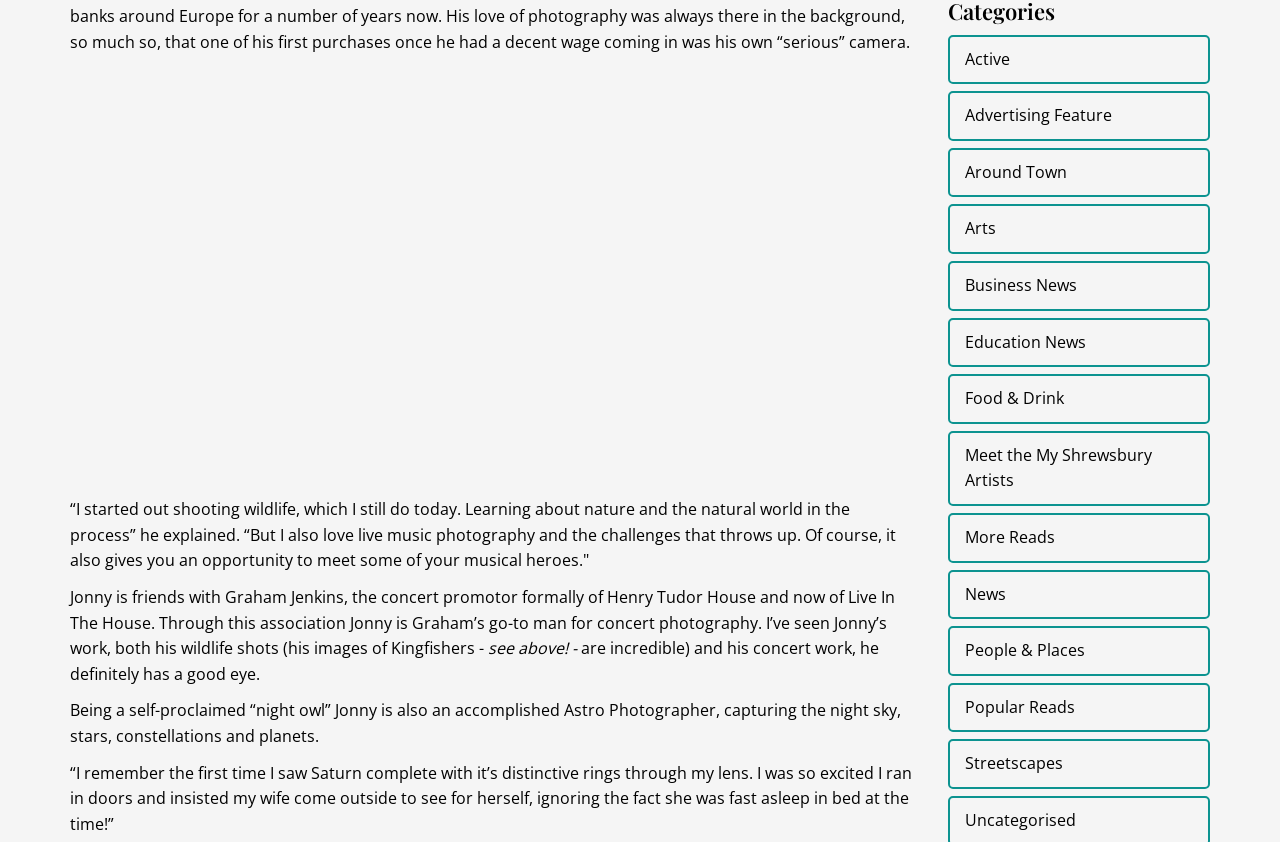Please determine the bounding box coordinates for the element with the description: "More Reads".

[0.74, 0.609, 0.945, 0.668]